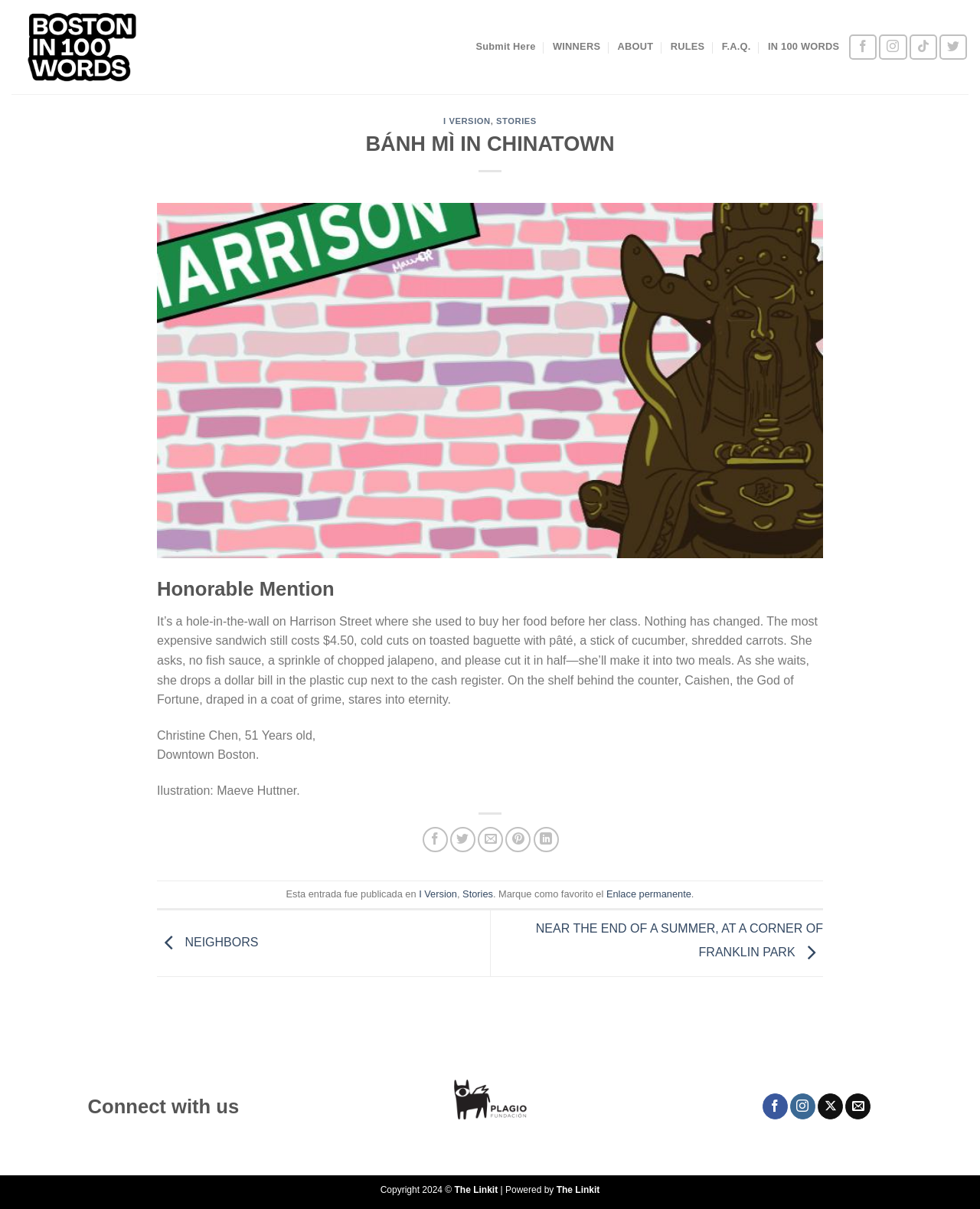Kindly determine the bounding box coordinates for the clickable area to achieve the given instruction: "Follow on Instagram".

[0.897, 0.029, 0.926, 0.049]